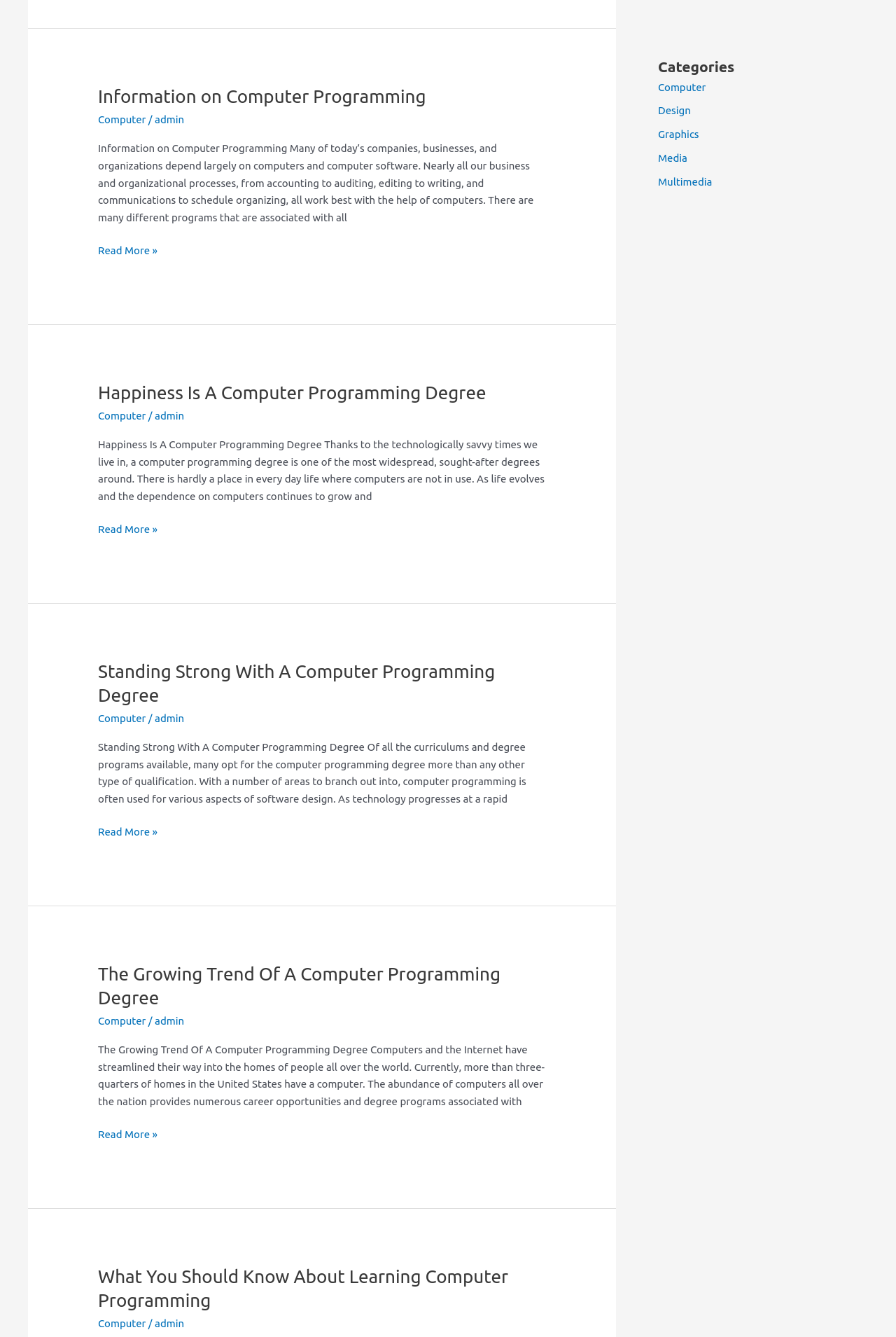Bounding box coordinates are specified in the format (top-left x, top-left y, bottom-right x, bottom-right y). All values are floating point numbers bounded between 0 and 1. Please provide the bounding box coordinate of the region this sentence describes: aria-label="Learn About Local Moths"

None